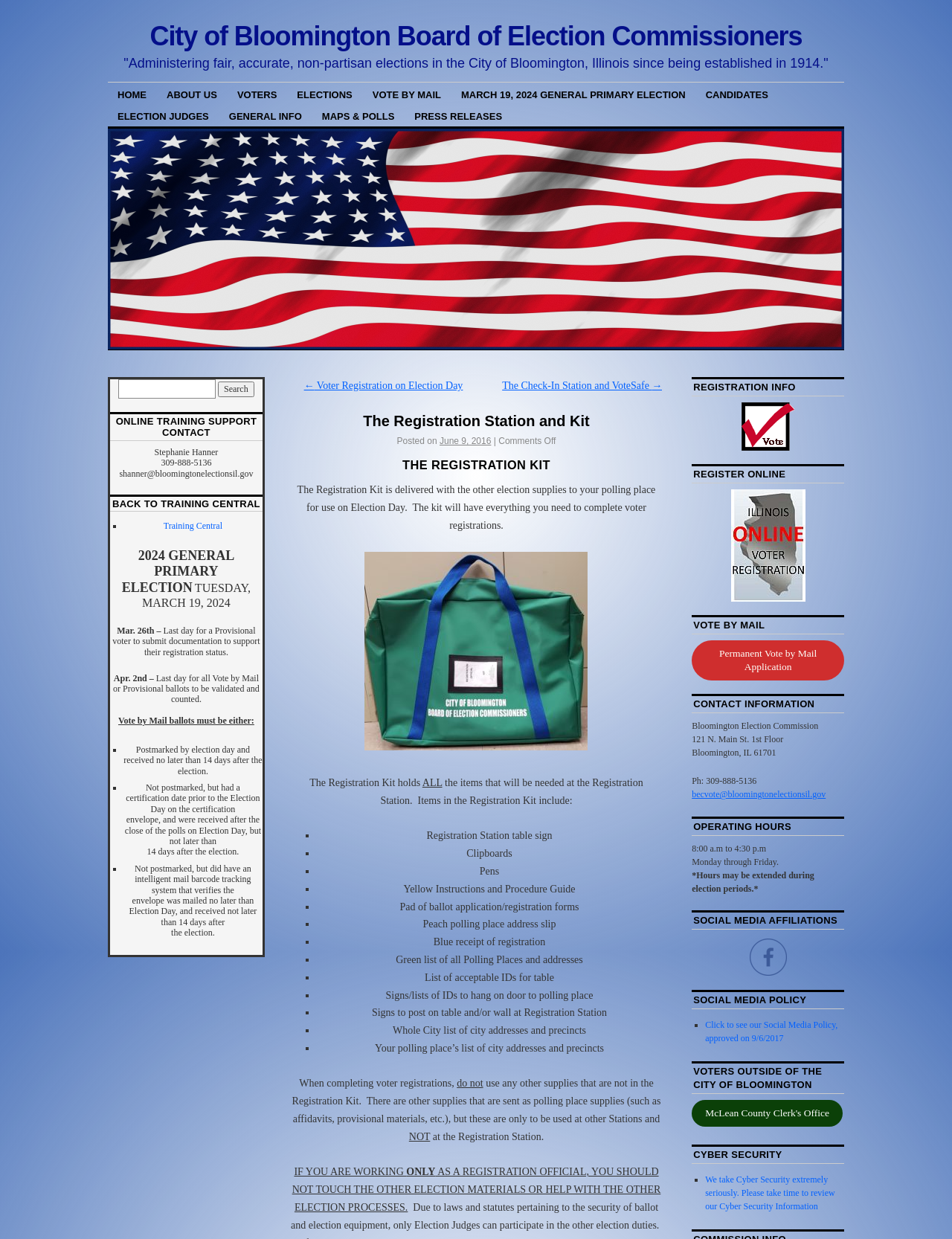What should not be used at the Registration Station?
We need a detailed and meticulous answer to the question.

The webpage states that when completing voter registrations, do not use any other supplies that are not in the Registration Kit, and that other supplies are only to be used at other Stations and not at the Registration Station.